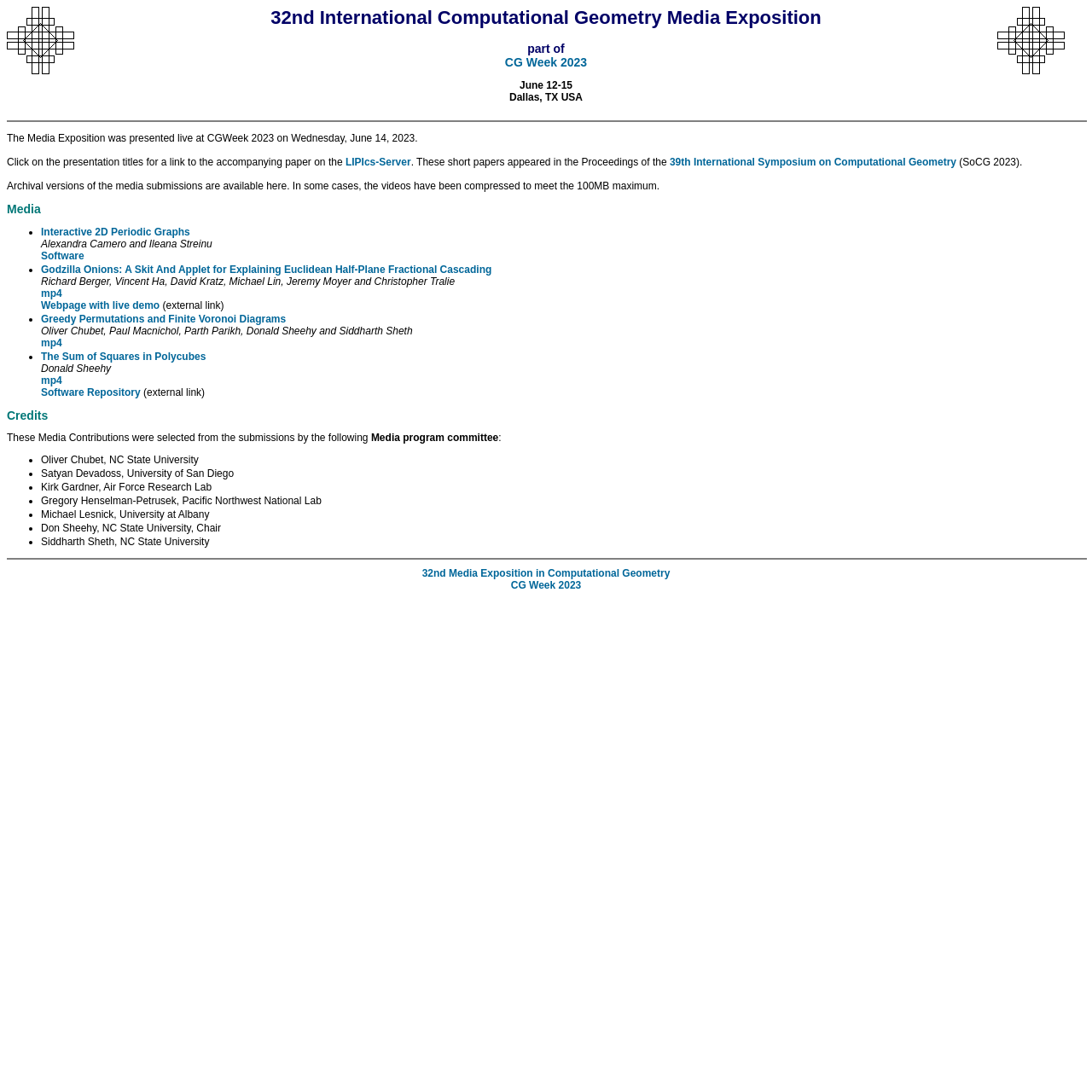What is the name of the event where the Media Exposition was presented?
Answer the question in a detailed and comprehensive manner.

I found the answer by reading the text 'The Media Exposition was presented live at CGWeek 2023 on Wednesday, June 14, 2023.' which indicates that the Media Exposition was presented at CGWeek 2023.